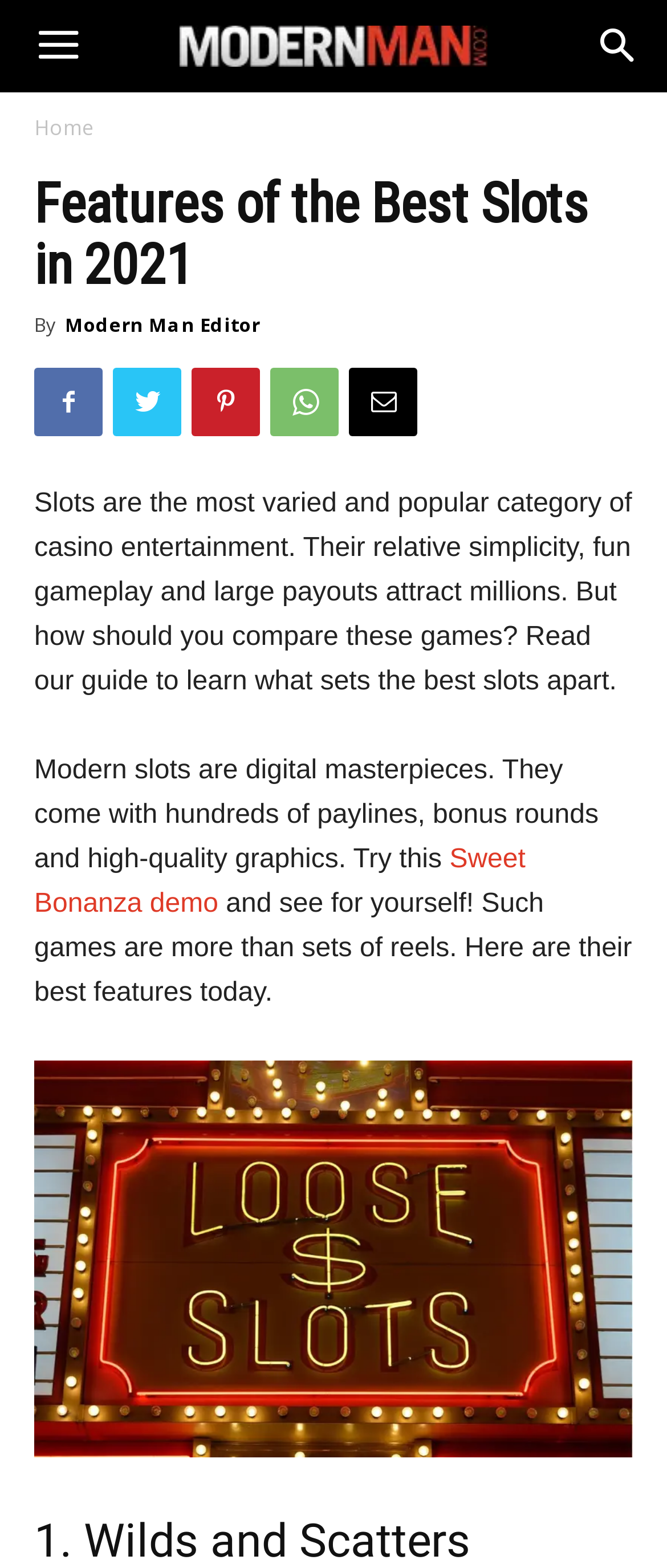Analyze the image and provide a detailed answer to the question: What is the name of the website?

I determined the name of the website by looking at the image element with the text 'ModernMan.com' which is likely the logo of the website.